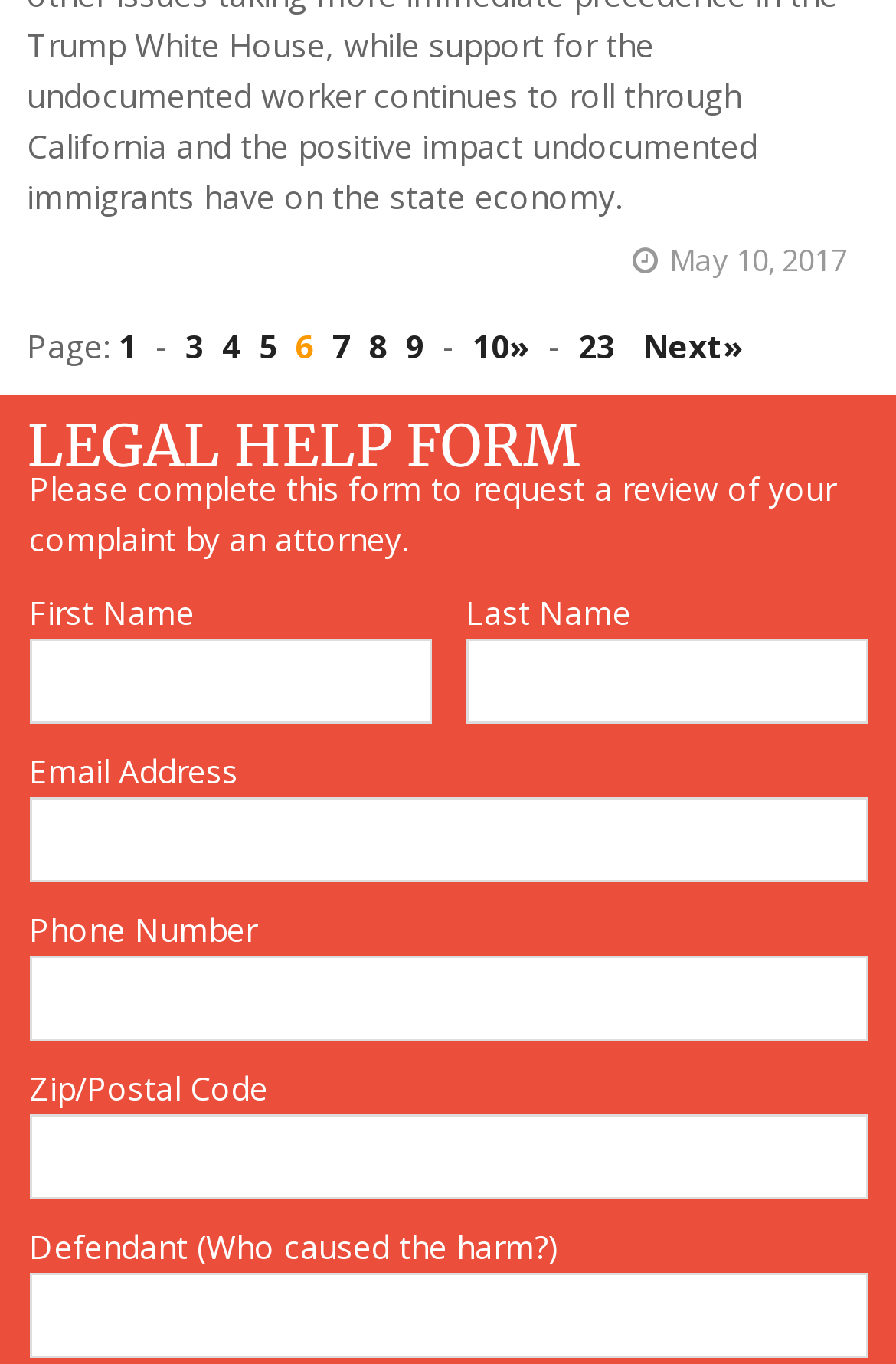Identify the bounding box for the described UI element. Provide the coordinates in (top-left x, top-left y, bottom-right x, bottom-right y) format with values ranging from 0 to 1: parent_node: Email Address name="email_address"

[0.033, 0.585, 0.97, 0.647]